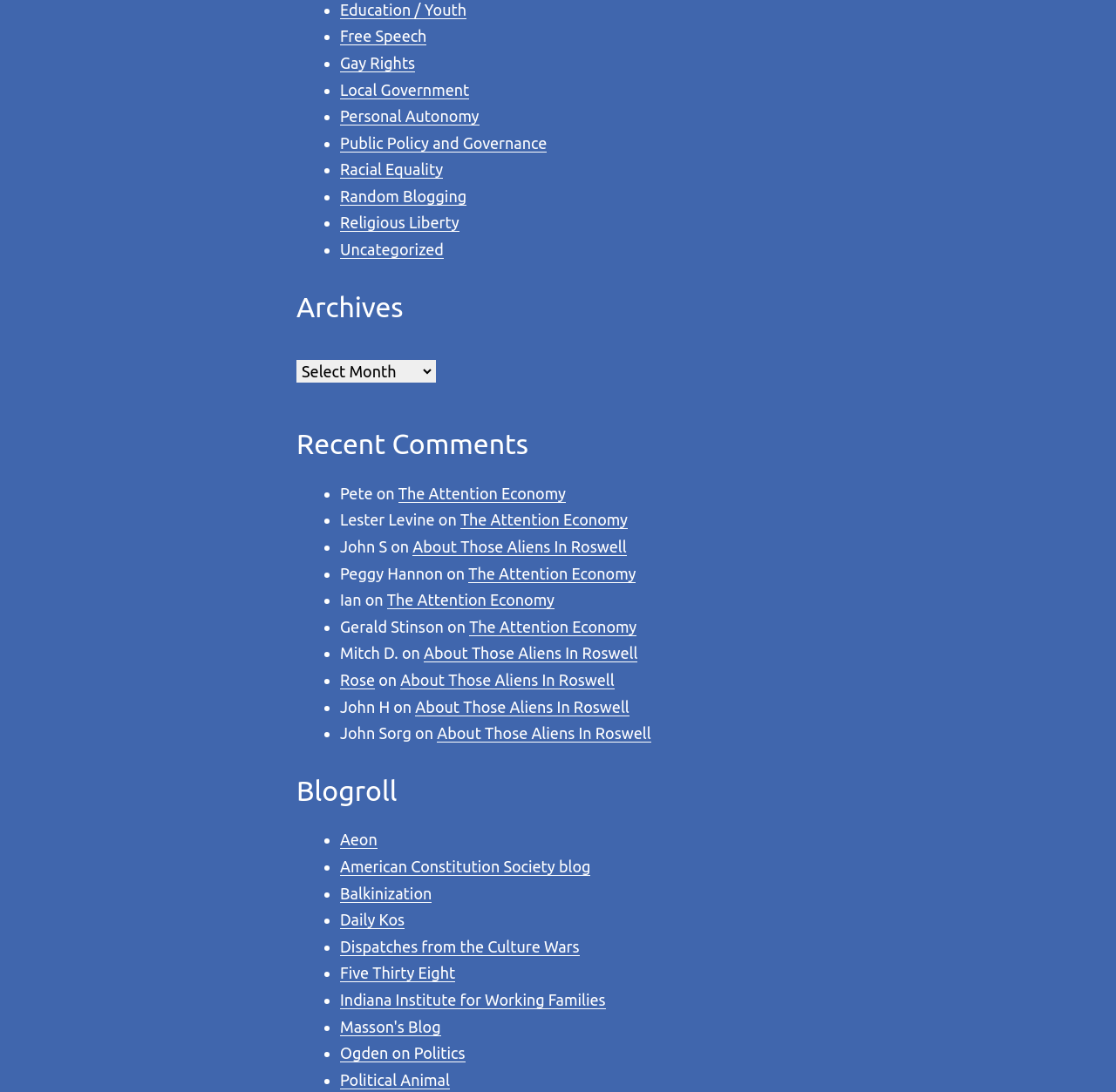Locate the bounding box coordinates of the element that needs to be clicked to carry out the instruction: "Click on 'Aeon' in the blogroll". The coordinates should be given as four float numbers ranging from 0 to 1, i.e., [left, top, right, bottom].

[0.305, 0.761, 0.338, 0.778]